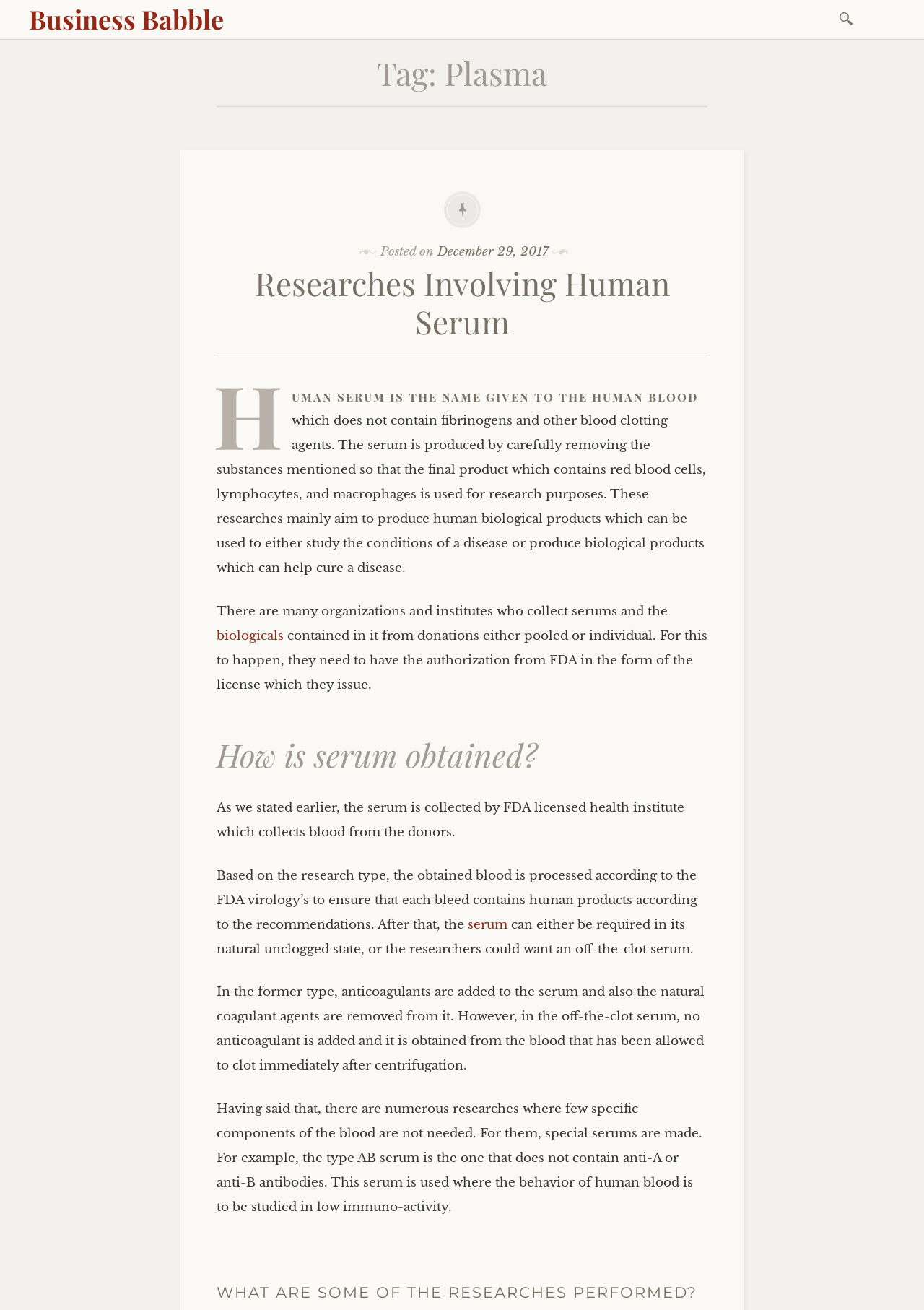Refer to the image and provide an in-depth answer to the question: 
What is the purpose of collecting human serum?

The purpose of collecting human serum can be inferred from the text which states that the serum is used for research purposes, specifically to study the conditions of a disease or produce biological products that can help cure a disease.